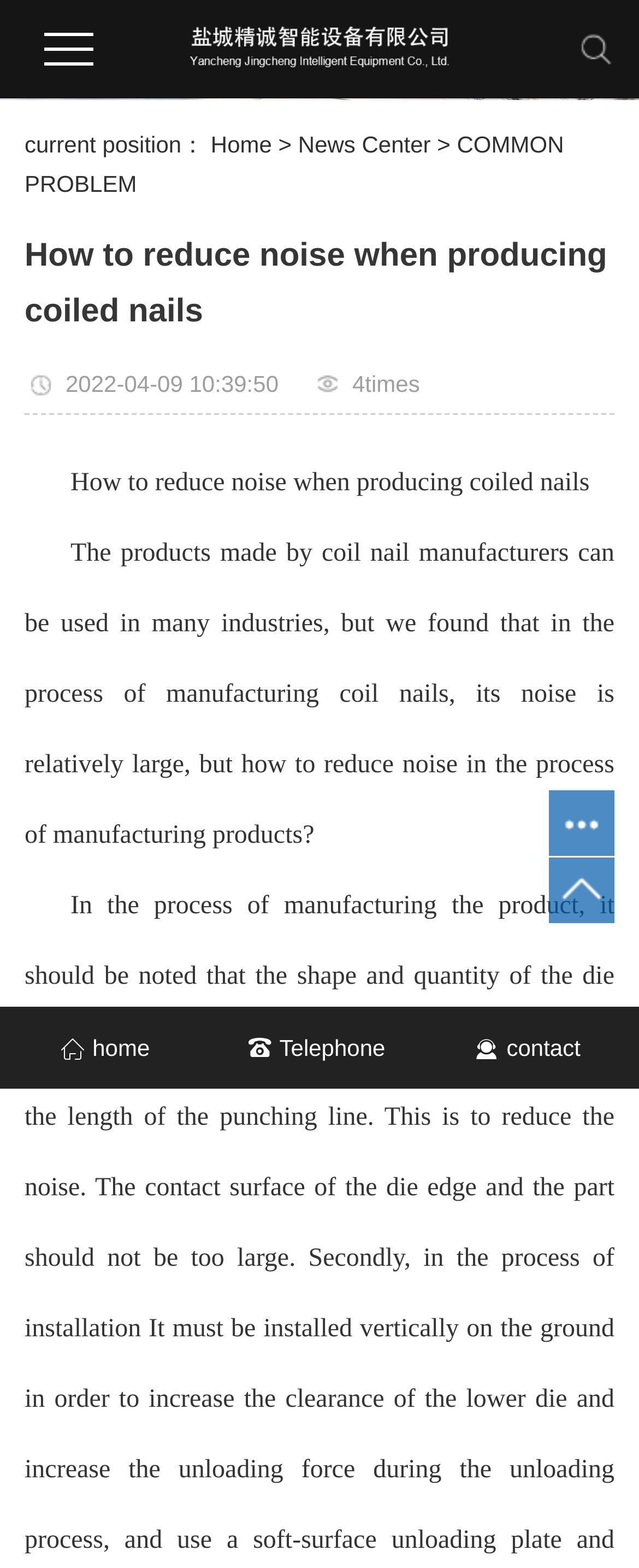Create a detailed description of the webpage's content and layout.

The webpage is about reducing noise when producing coiled nails, with a focus on the products made by coil nail manufacturers. At the top of the page, there is a logo image, followed by a navigation bar with links to "Home", "News Center", and "COMMON PROBLEM". Below the navigation bar, there is a heading that reads "How to reduce noise when producing coiled nails".

To the right of the heading, there is a timestamp "2022-04-09 10:39:50" and a text "4times". The main content of the page is a paragraph of text that explains the problem of noise in coil nail manufacturing and asks how to reduce it.

At the bottom of the page, there are three links represented by icons: "home", "Telephone", and "contact". These links are aligned horizontally and take up the full width of the page. There is also a small image at the top-right corner of the page, which appears to be a news icon.

Overall, the webpage has a simple layout with a clear structure, making it easy to navigate and read.